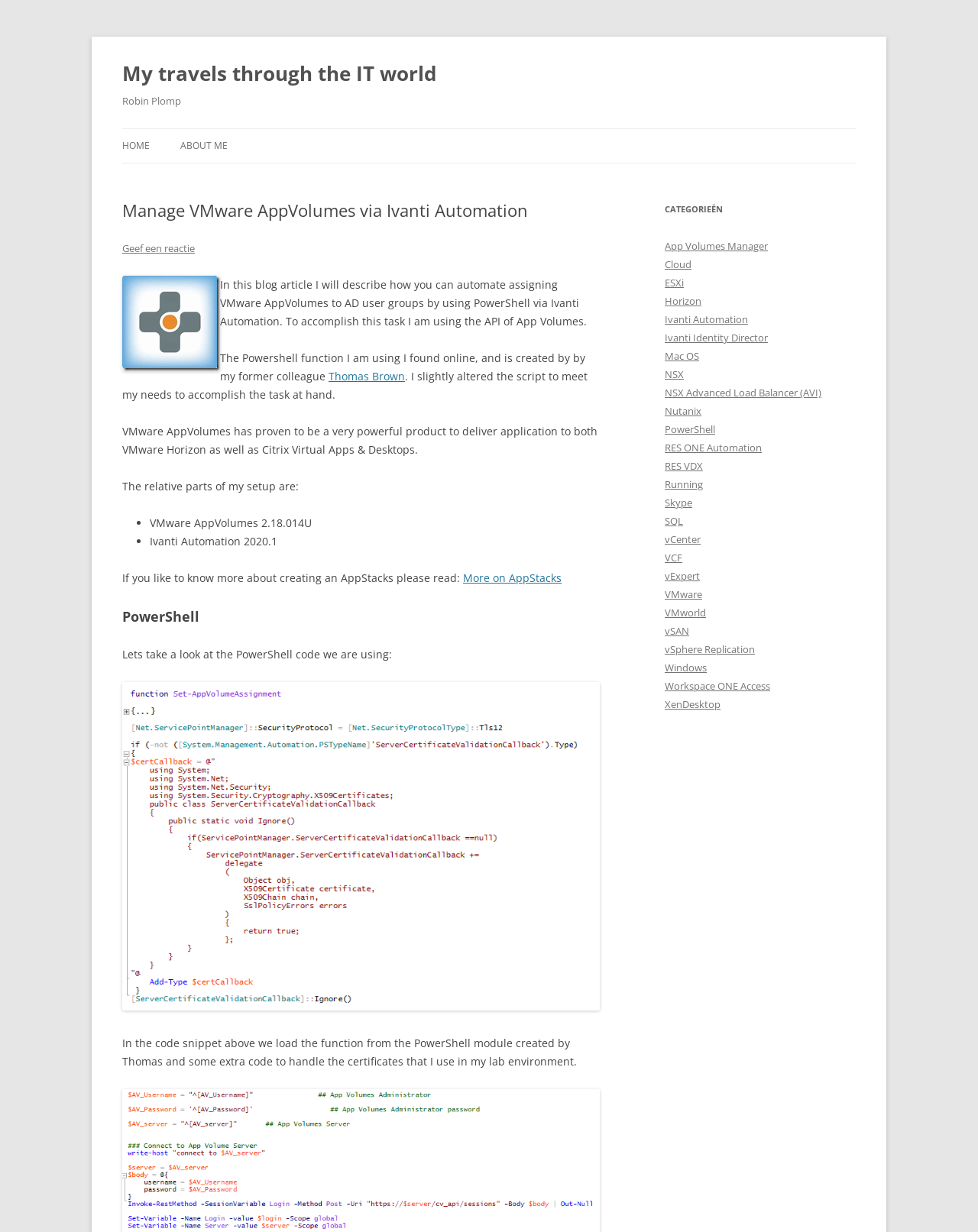What is the author of the blog?
Please interpret the details in the image and answer the question thoroughly.

The author of the blog can be found in the heading element 'Robin Plomp' which is located at the top of the webpage, indicating that Robin Plomp is the author of the blog.